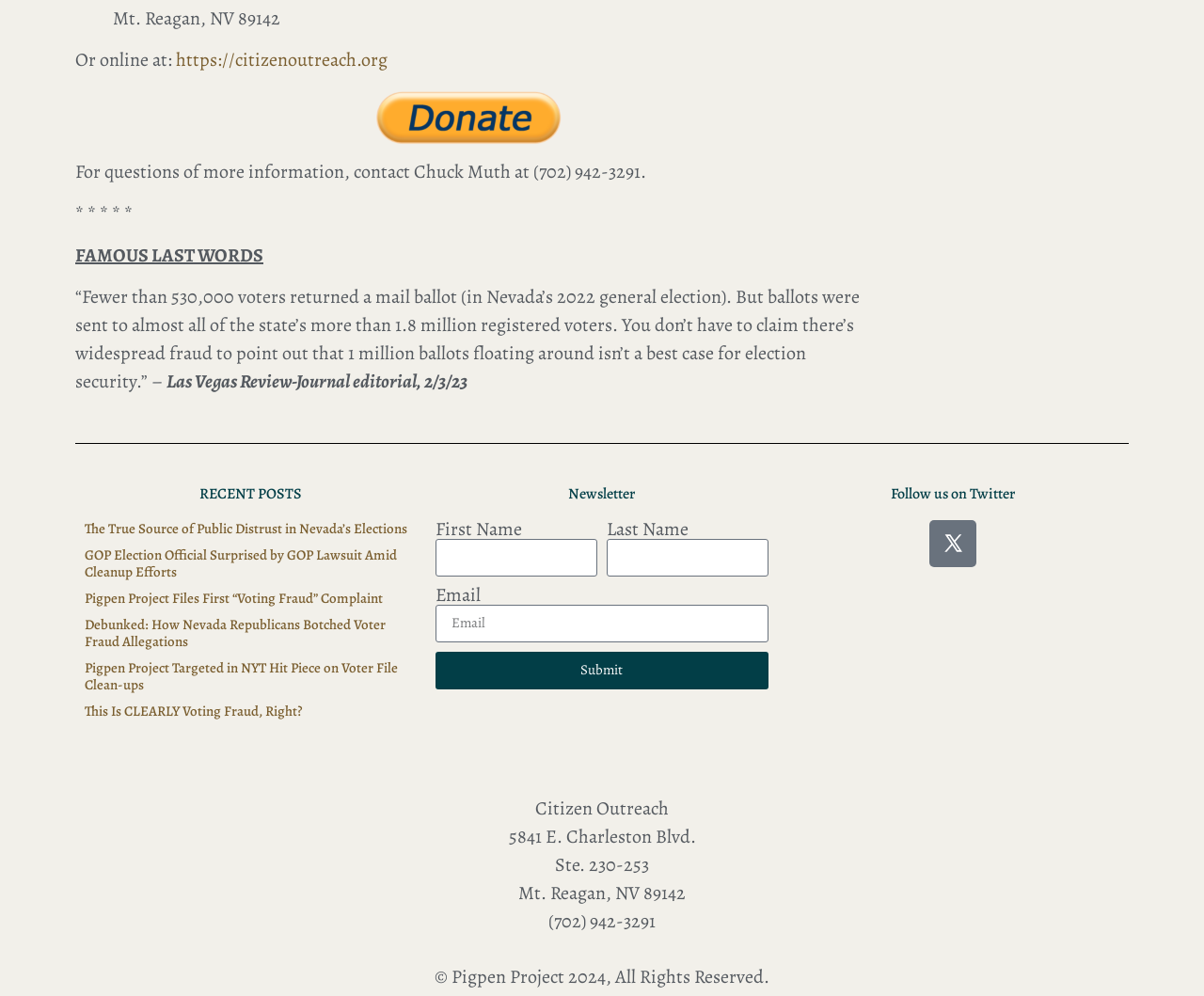Identify the bounding box coordinates necessary to click and complete the given instruction: "Follow Citizen Outreach on Twitter".

[0.772, 0.522, 0.811, 0.569]